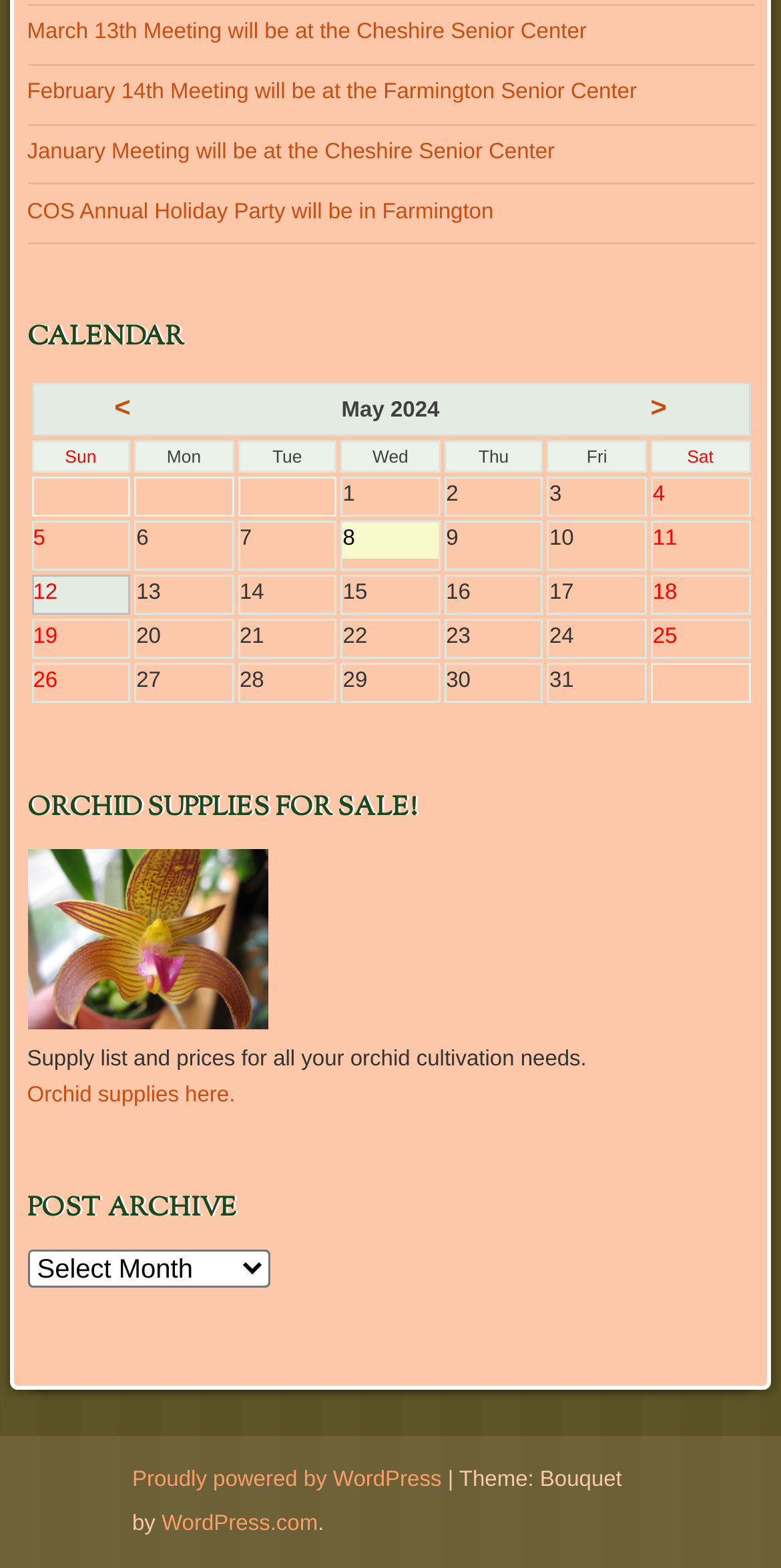Respond with a single word or phrase to the following question:
What is the theme of the website?

Bouquet